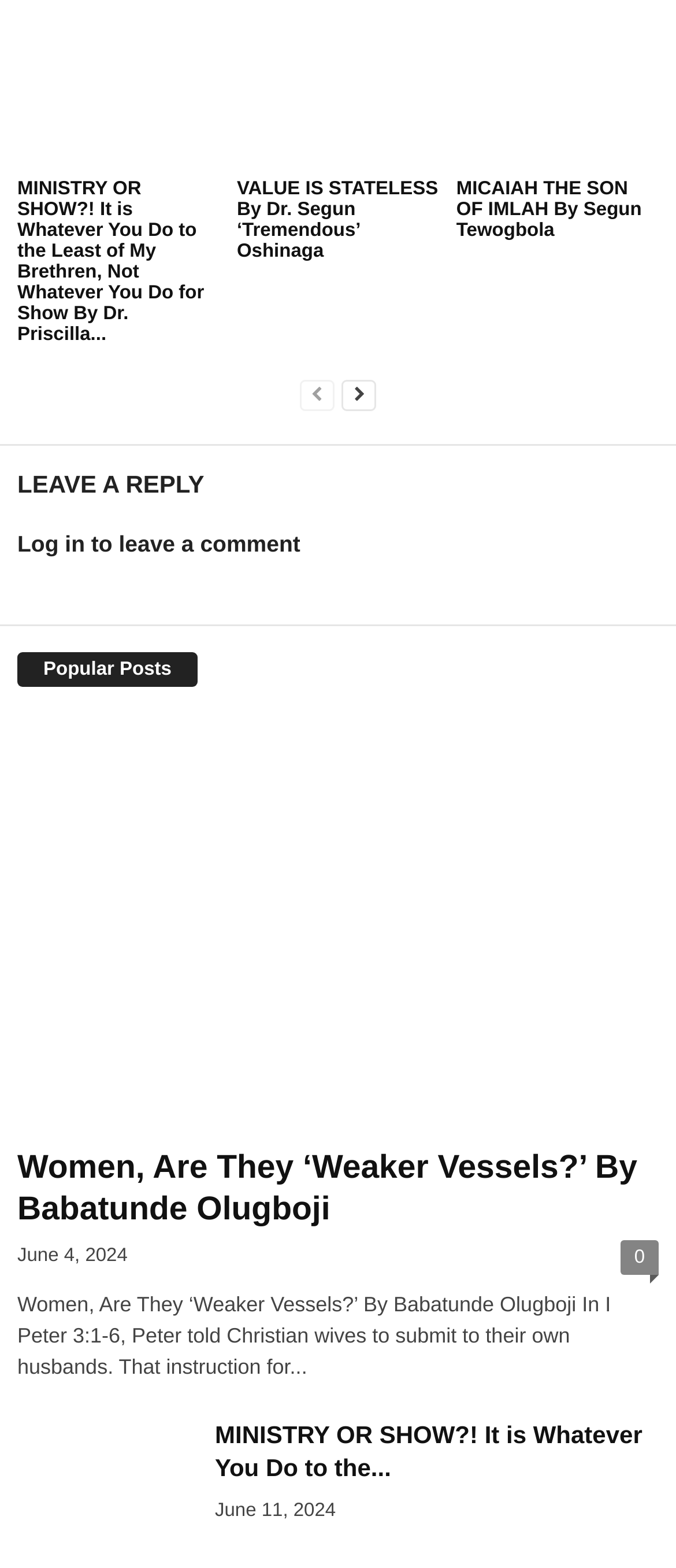How many links are there on the webpage?
Using the picture, provide a one-word or short phrase answer.

Multiple